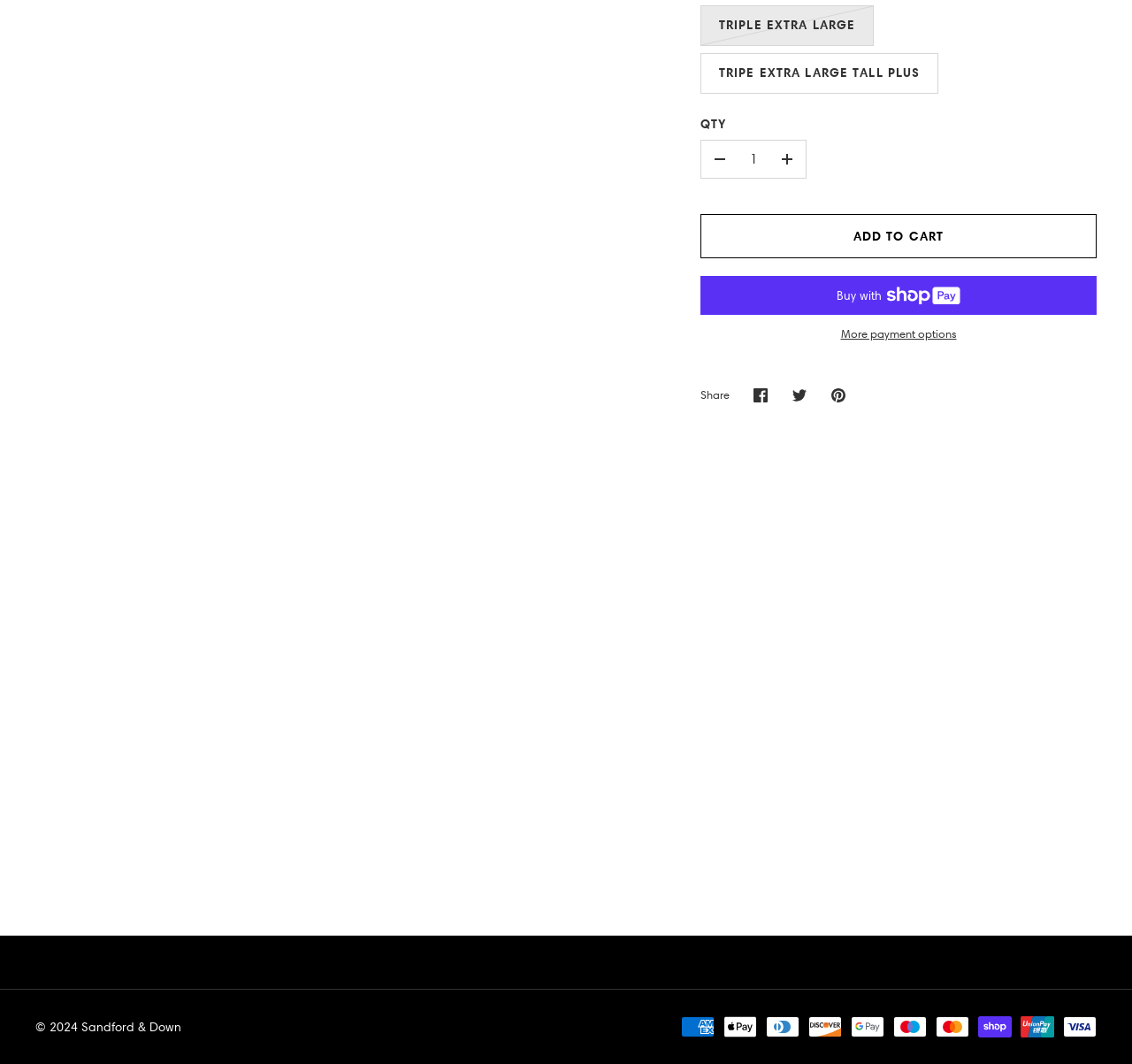What is the current product status?
Please provide a single word or phrase as the answer based on the screenshot.

Sold out